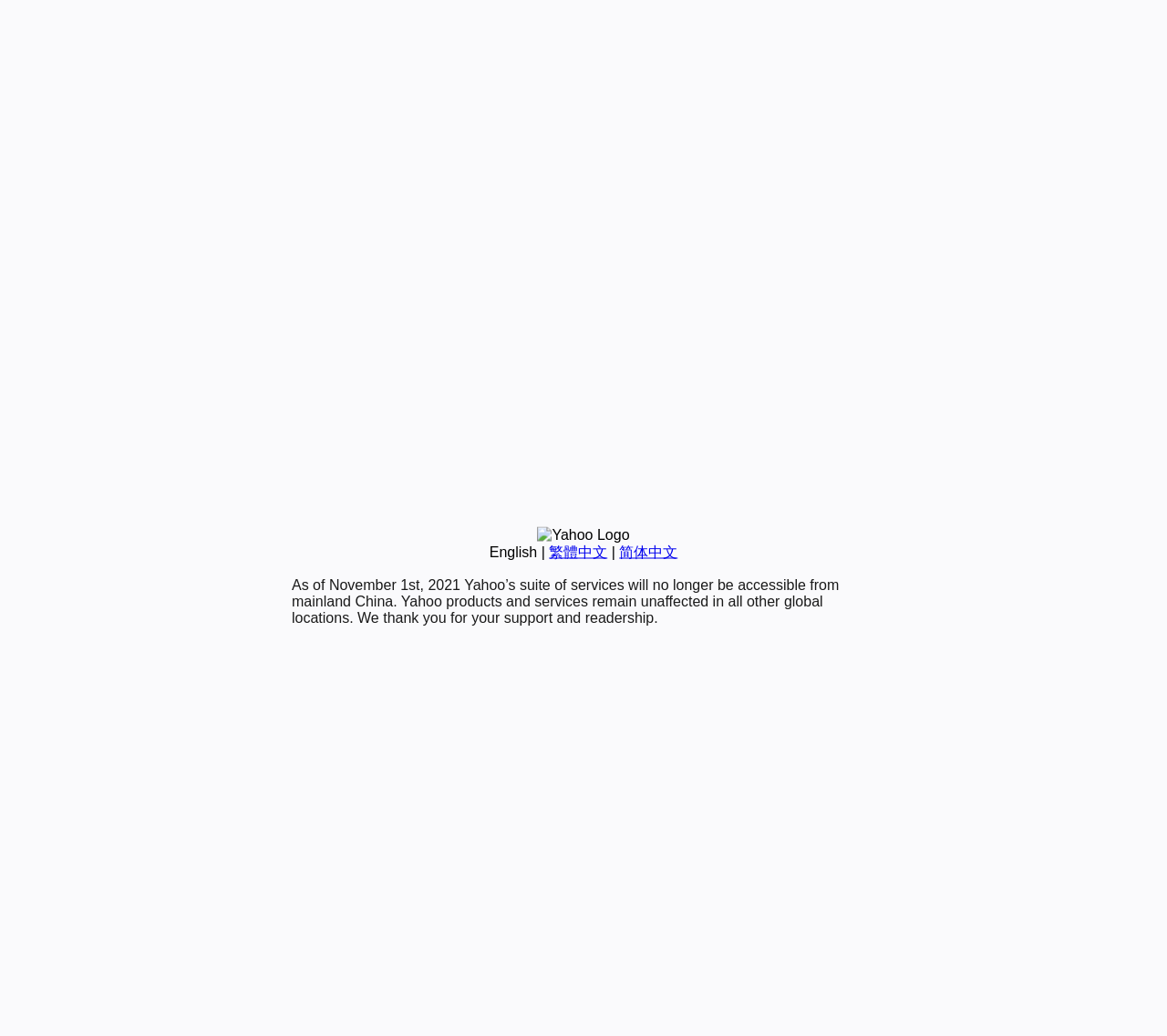Locate the UI element described by English in the provided webpage screenshot. Return the bounding box coordinates in the format (top-left x, top-left y, bottom-right x, bottom-right y), ensuring all values are between 0 and 1.

[0.419, 0.525, 0.46, 0.54]